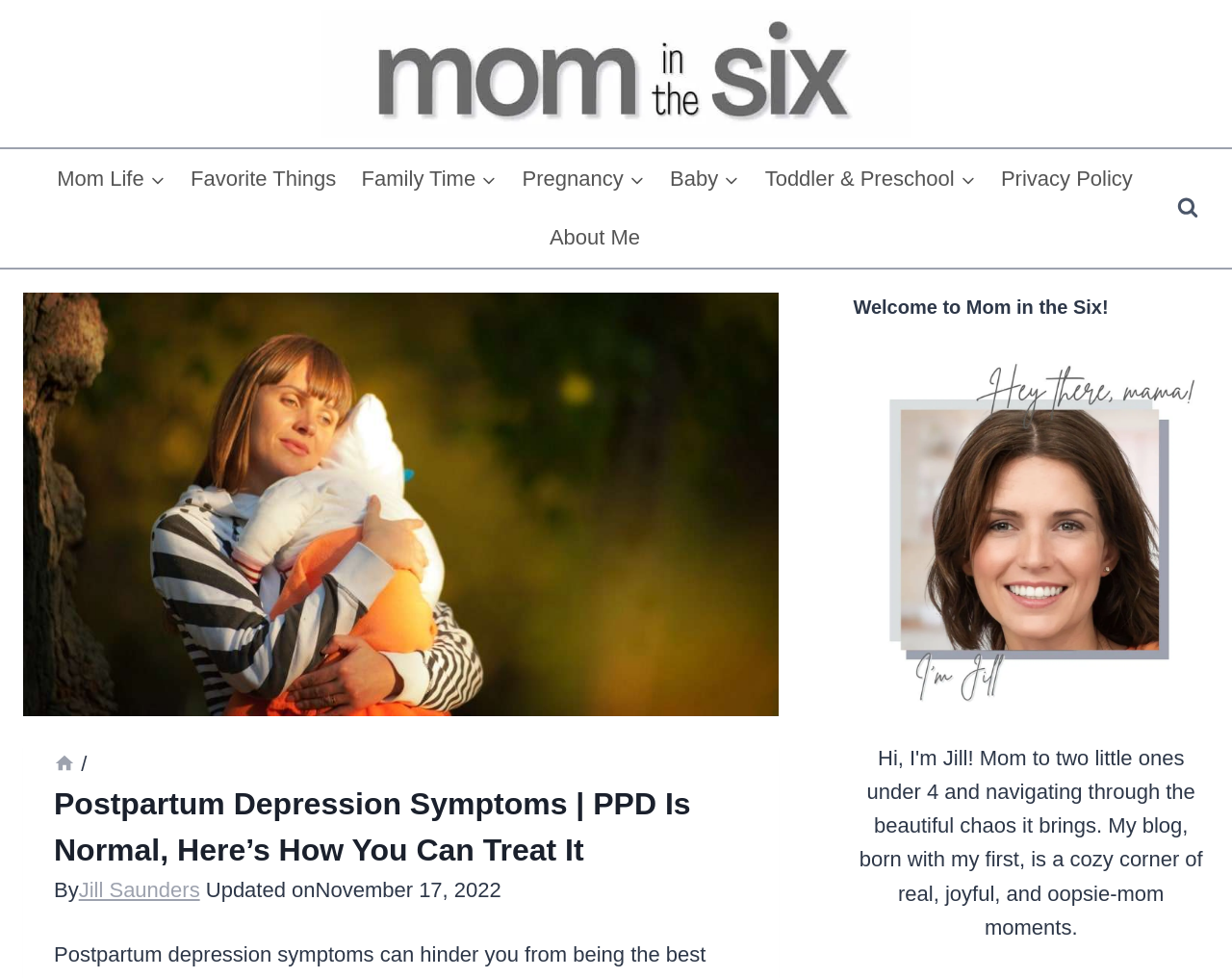What is the topic of the main article?
We need a detailed and meticulous answer to the question.

I found the answer by examining the heading of the main article, which is 'Postpartum Depression Symptoms | PPD Is Normal, Here’s How You Can Treat It'. This heading indicates that the topic of the main article is postpartum depression symptoms.